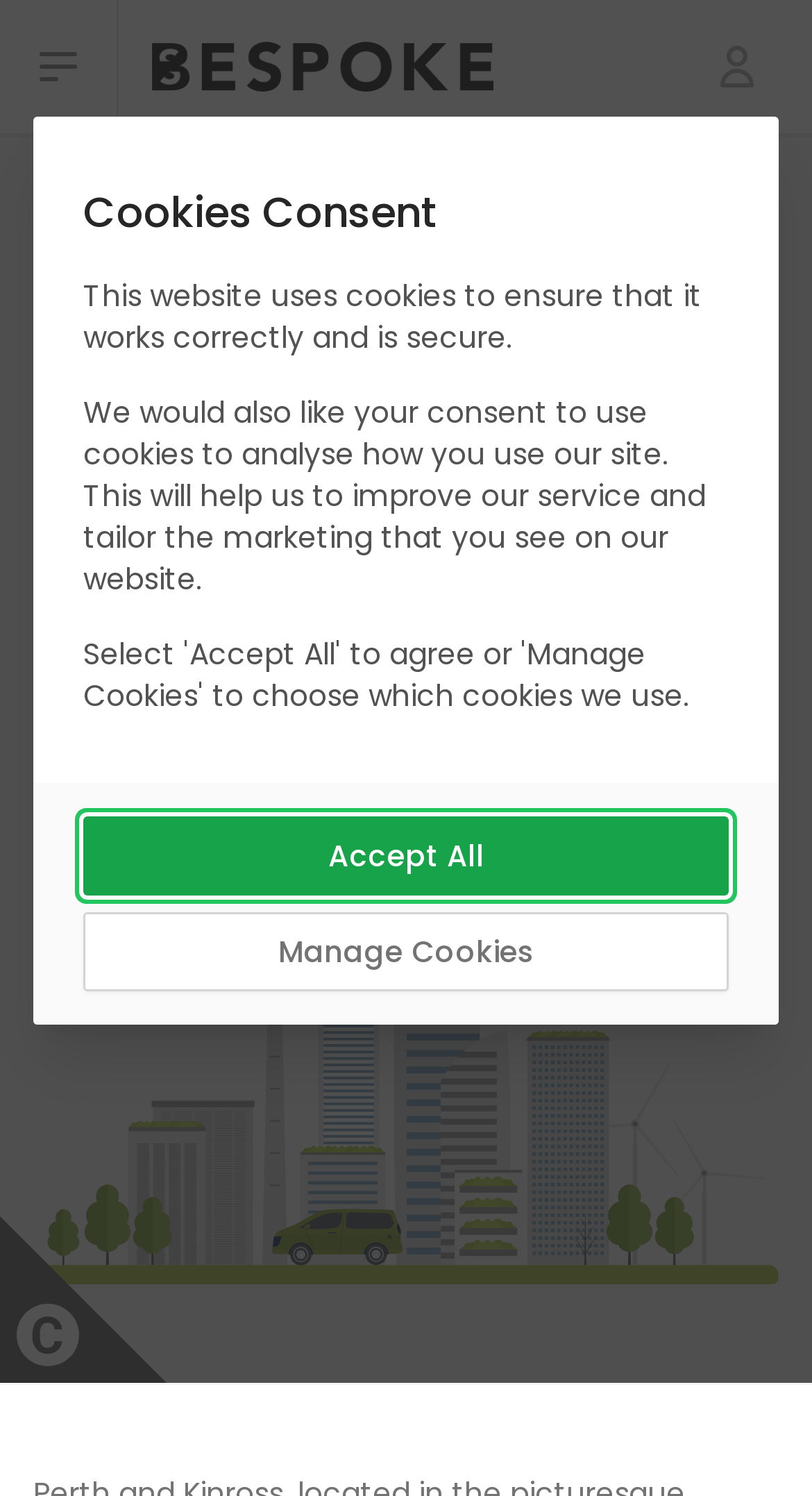Identify the bounding box of the UI element that matches this description: "Contact Us".

None